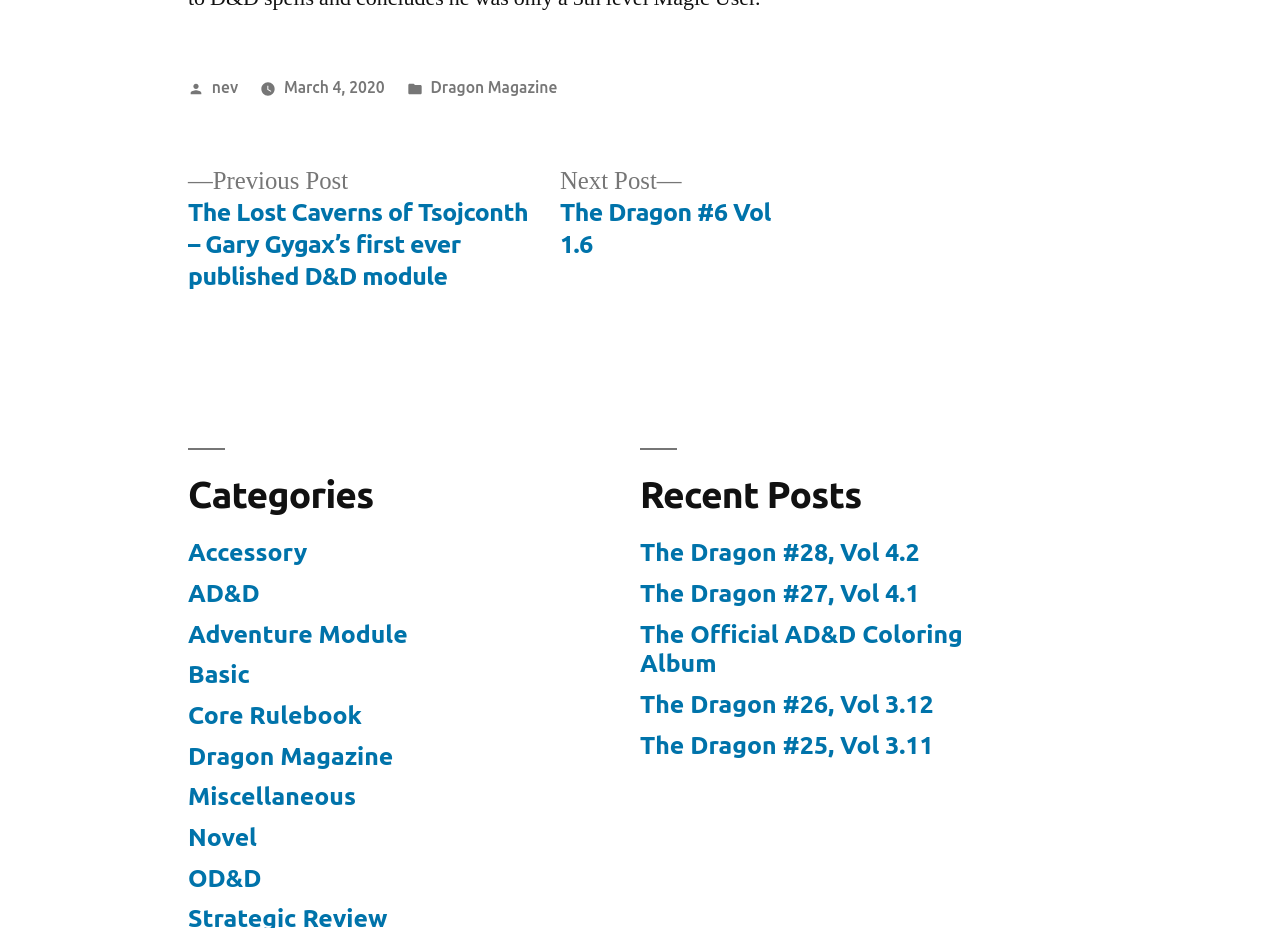Given the description: "The Dragon #28, Vol 4.2", determine the bounding box coordinates of the UI element. The coordinates should be formatted as four float numbers between 0 and 1, [left, top, right, bottom].

[0.5, 0.58, 0.718, 0.61]